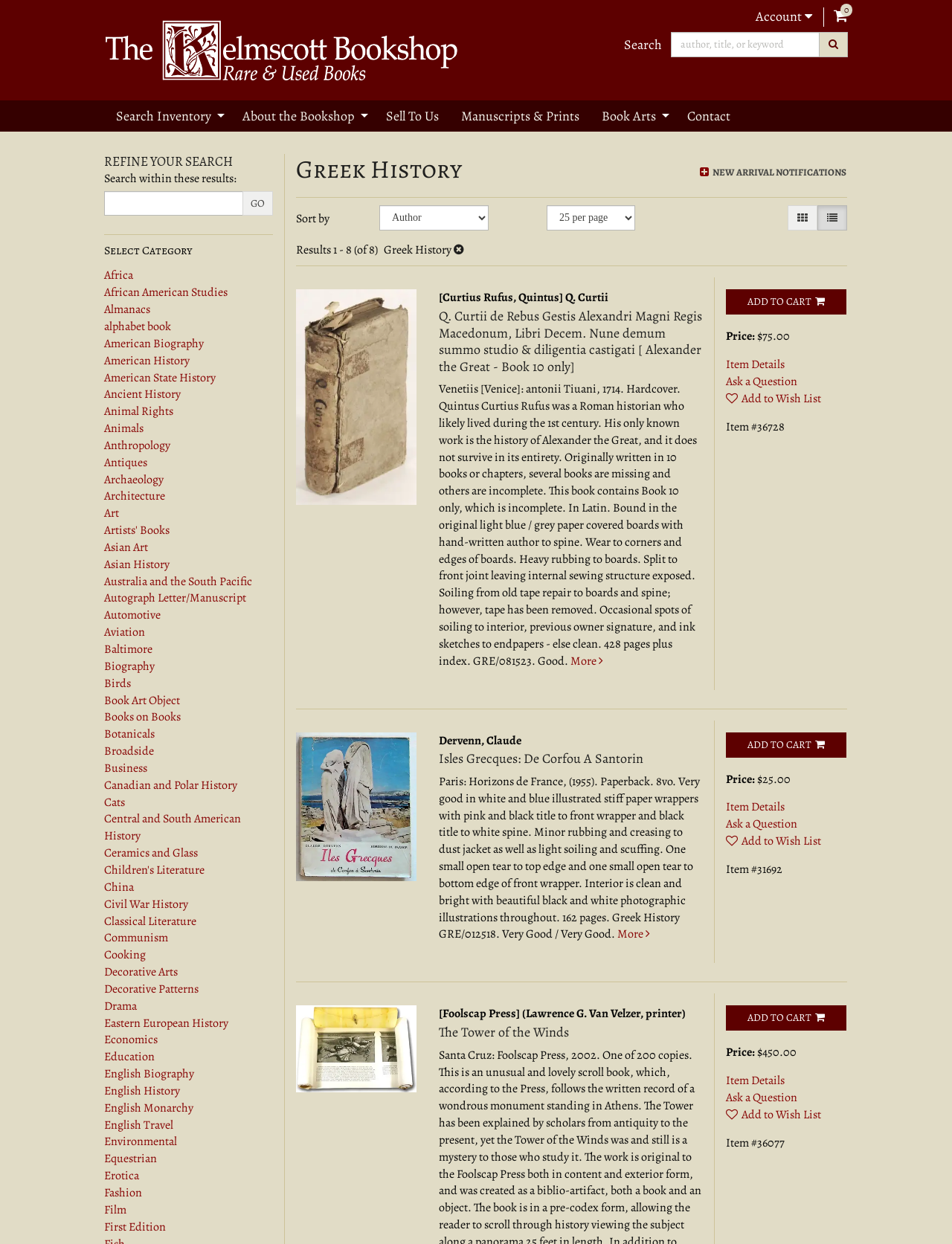Locate the bounding box coordinates of the element you need to click to accomplish the task described by this instruction: "Select the category 'Africa'".

[0.109, 0.215, 0.14, 0.228]